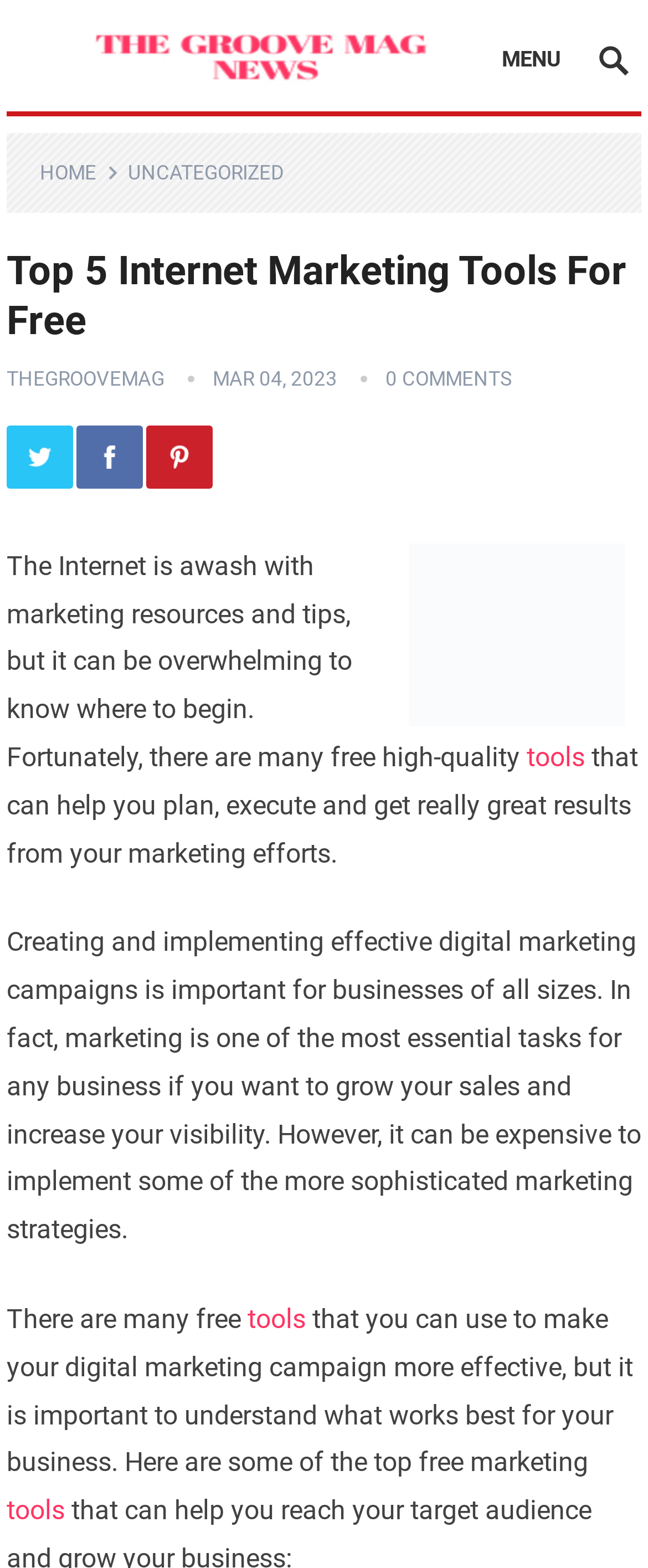Predict the bounding box of the UI element that fits this description: "alt="Pinterest"".

[0.225, 0.272, 0.328, 0.312]